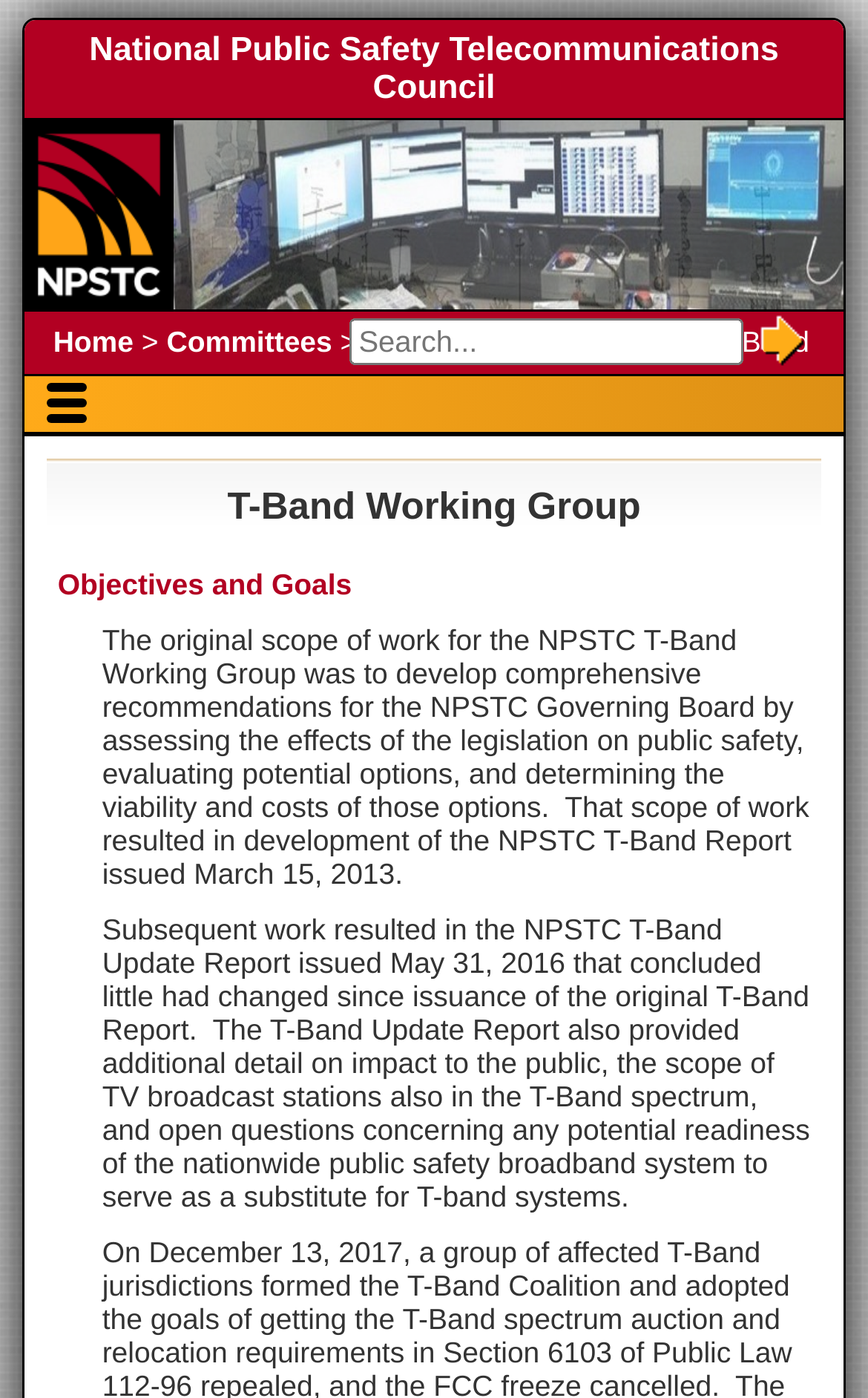Using details from the image, please answer the following question comprehensively:
What is the purpose of the textbox?

The textbox element has a placeholder text 'Search...' which suggests that its purpose is to allow users to search for something on the website.